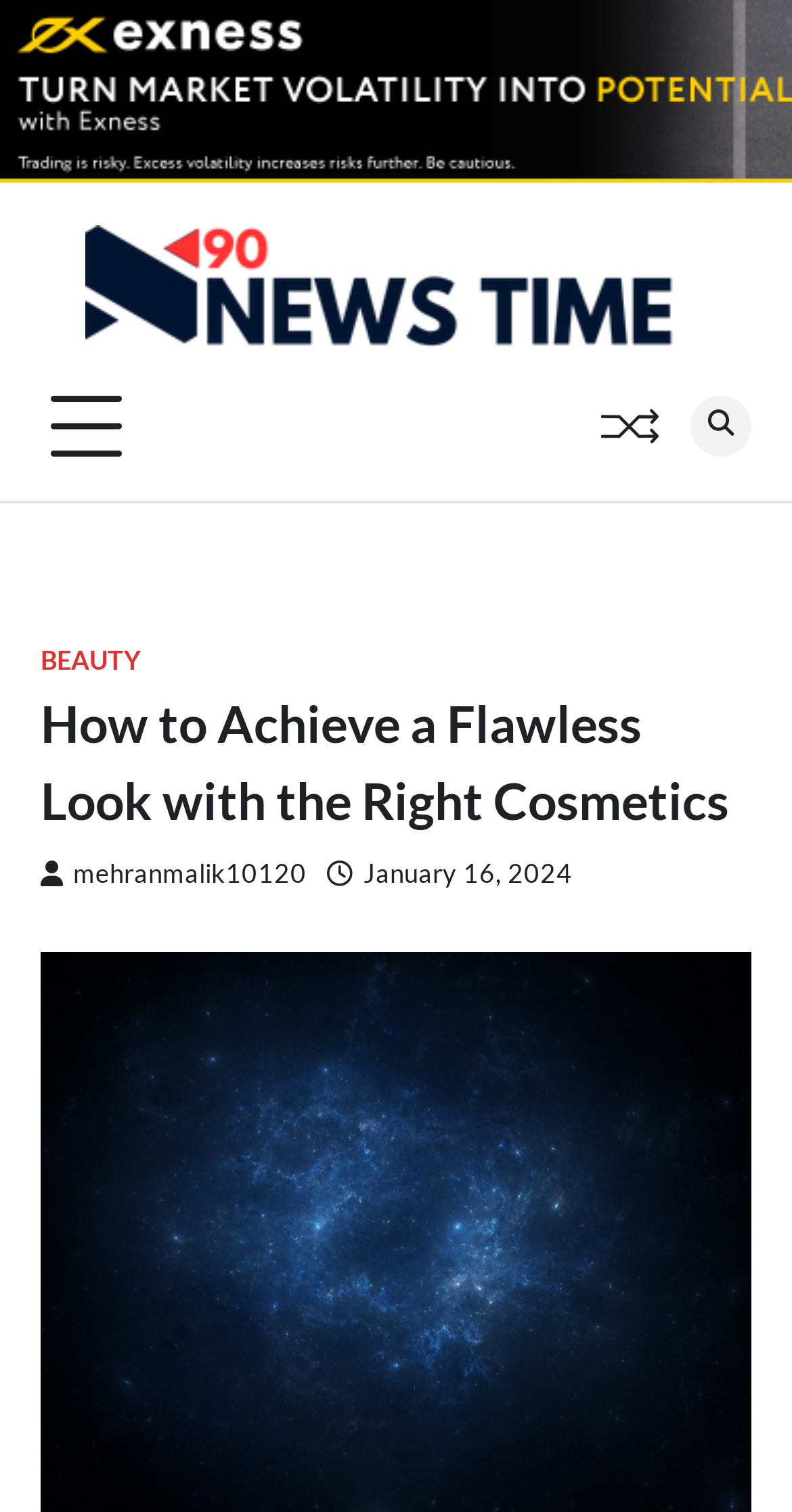Using the description "Beauty", locate and provide the bounding box of the UI element.

[0.051, 0.427, 0.179, 0.447]